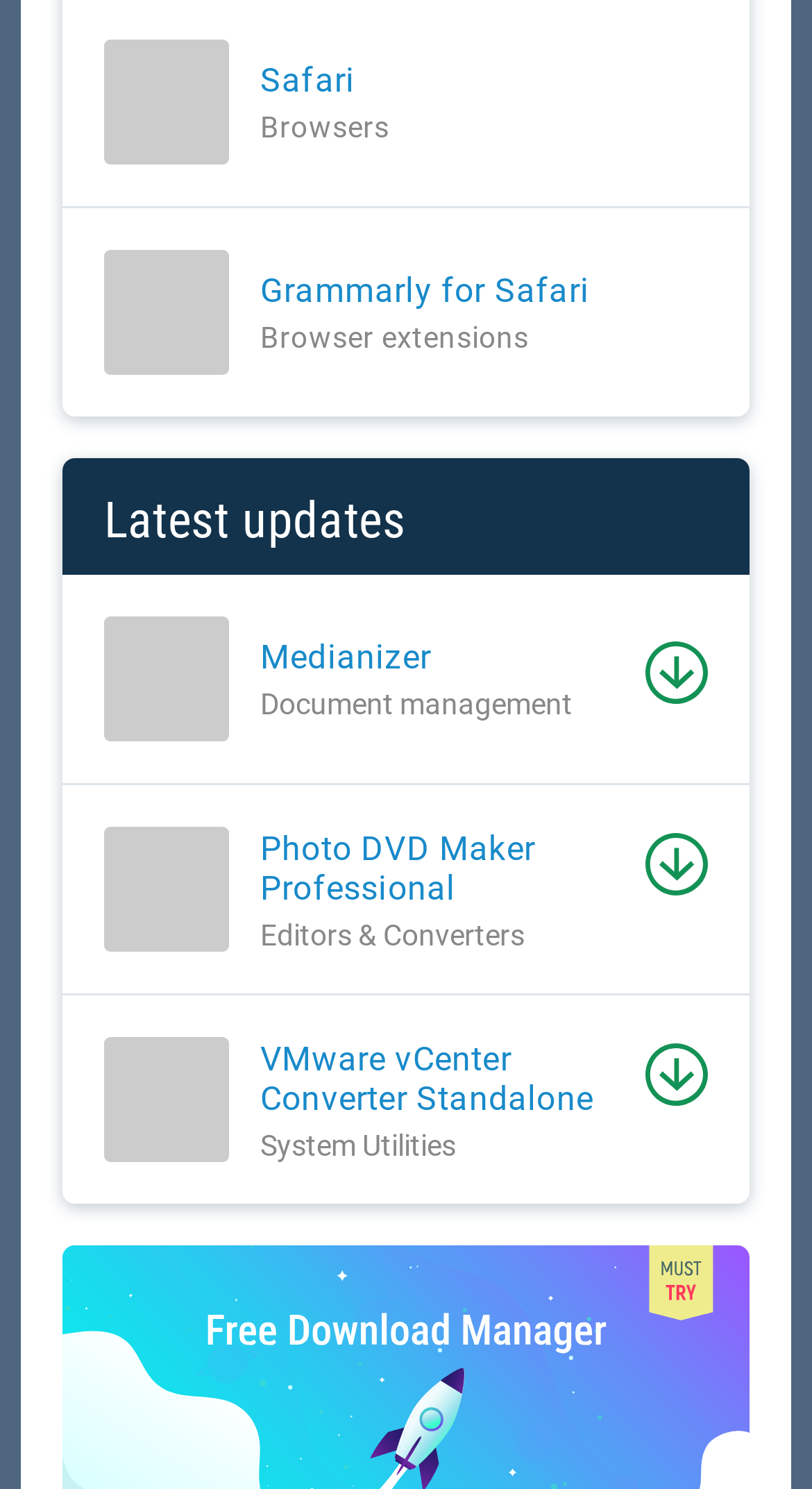Please provide a short answer using a single word or phrase for the question:
What is the category of VMware vCenter Converter Standalone?

System Utilities